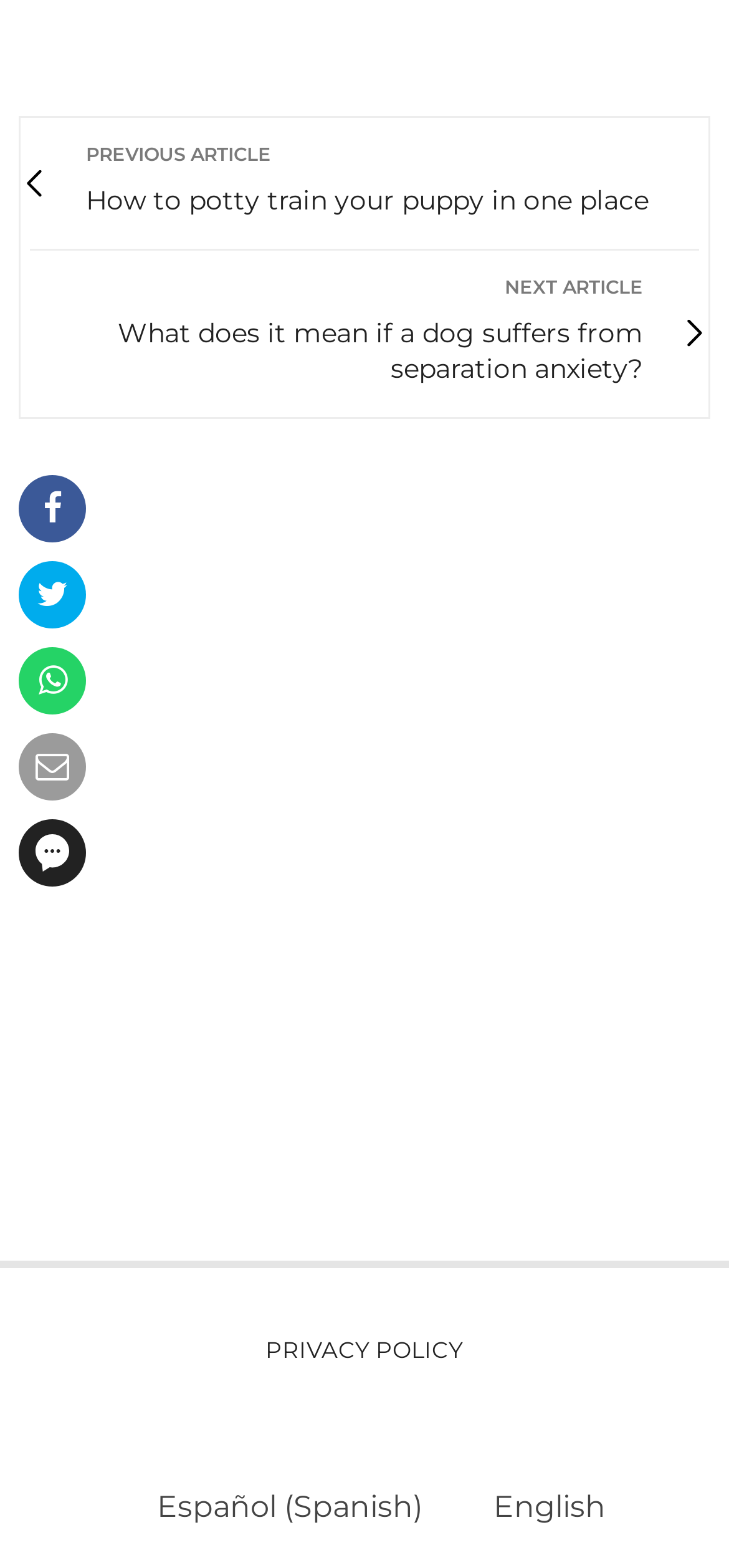How many navigation links are at the top?
Refer to the screenshot and deliver a thorough answer to the question presented.

I counted the number of links at the top of the webpage, which are 'PREVIOUS ARTICLE How to potty train your puppy in one place' and 'NEXT ARTICLE What does it mean if a dog suffers from separation anxiety?'. There are two navigation links.